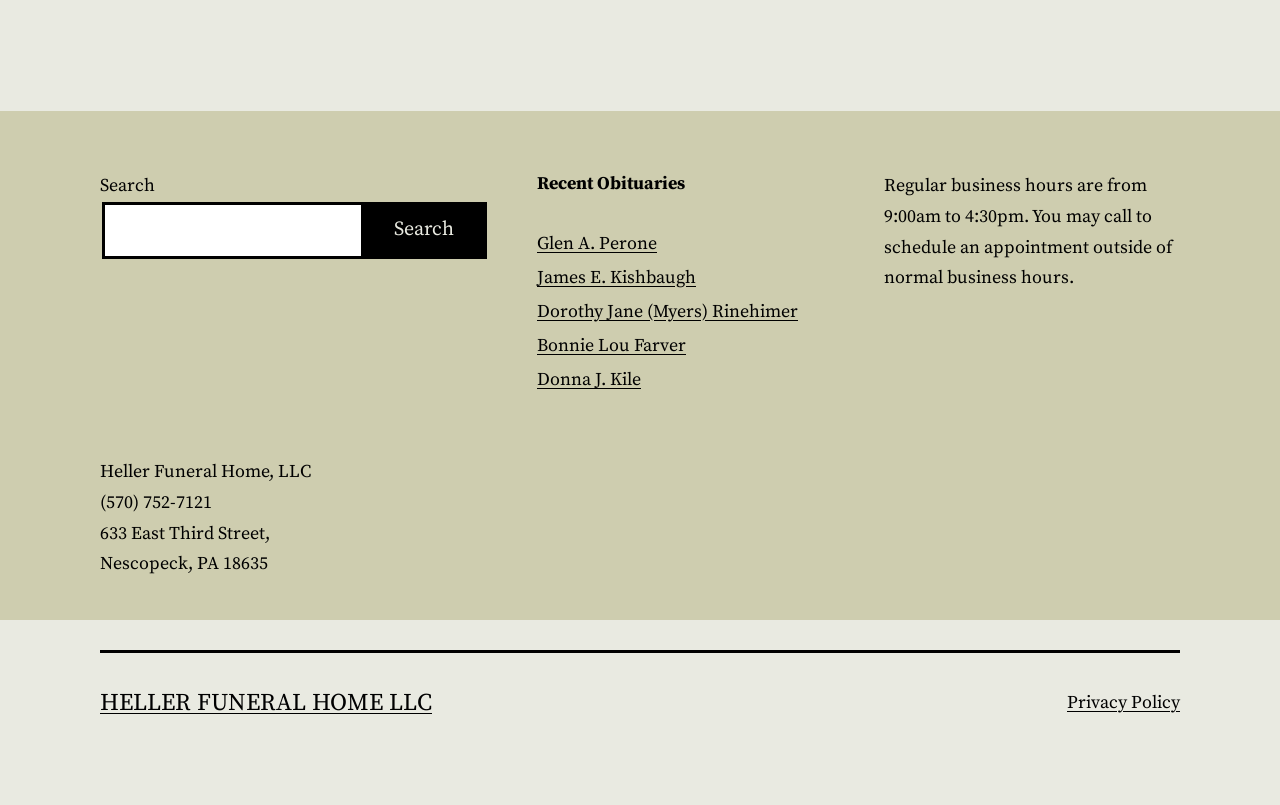Please provide the bounding box coordinates for the element that needs to be clicked to perform the following instruction: "visit Heller Funeral Home LLC website". The coordinates should be given as four float numbers between 0 and 1, i.e., [left, top, right, bottom].

[0.078, 0.854, 0.338, 0.892]